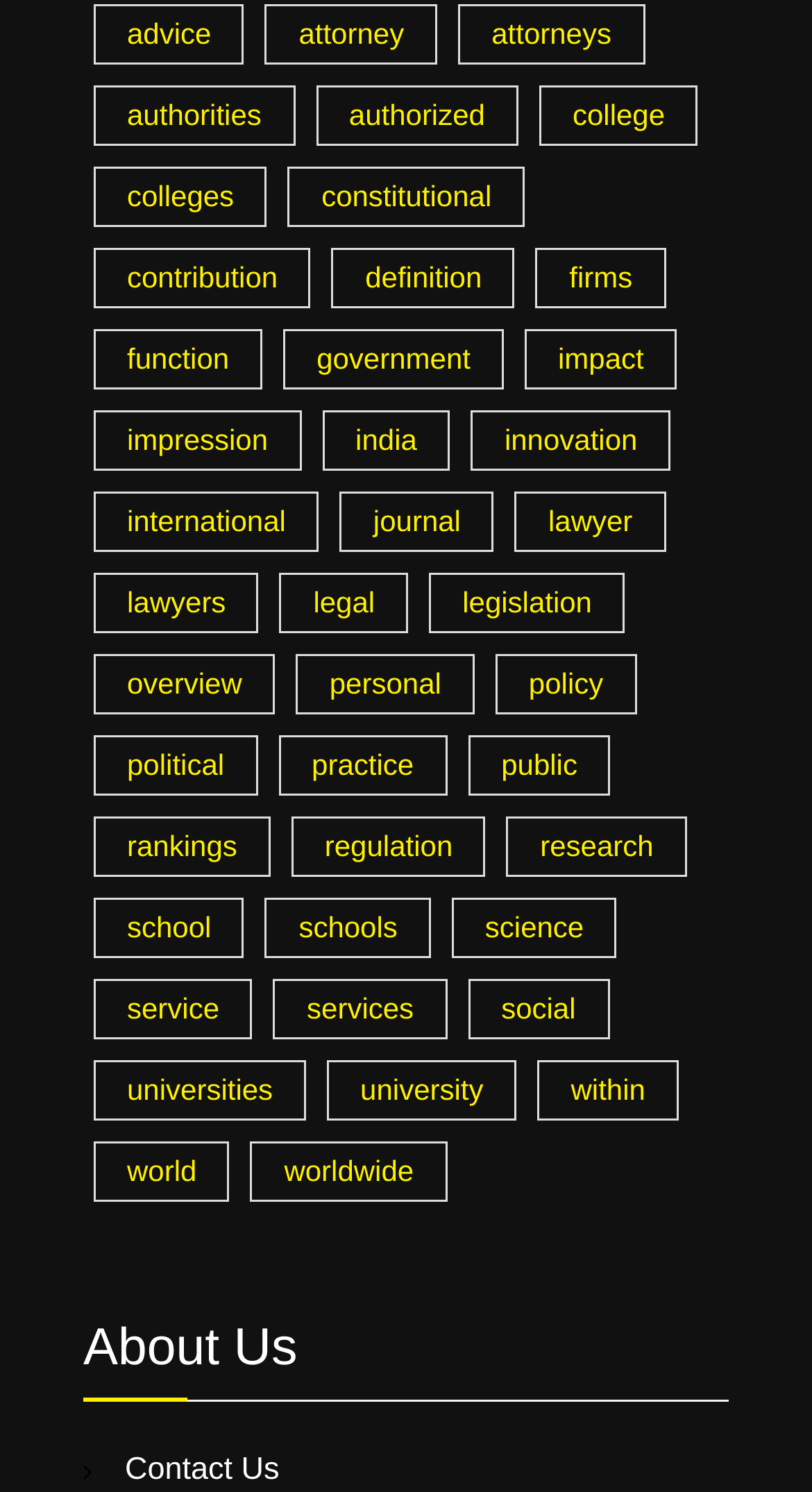Can you determine the bounding box coordinates of the area that needs to be clicked to fulfill the following instruction: "go to About Us"?

[0.103, 0.882, 0.897, 0.939]